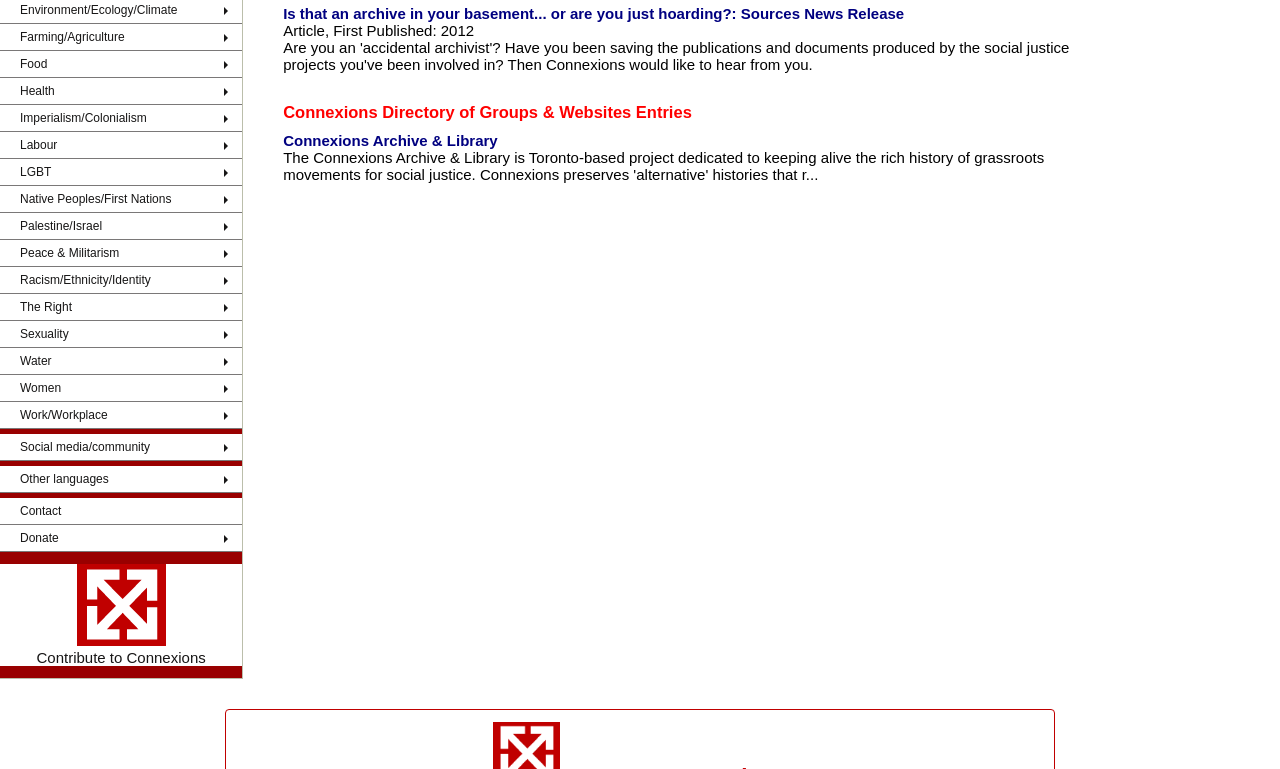Please determine the bounding box coordinates for the element with the description: "Connexions Archive & Library".

[0.221, 0.172, 0.869, 0.194]